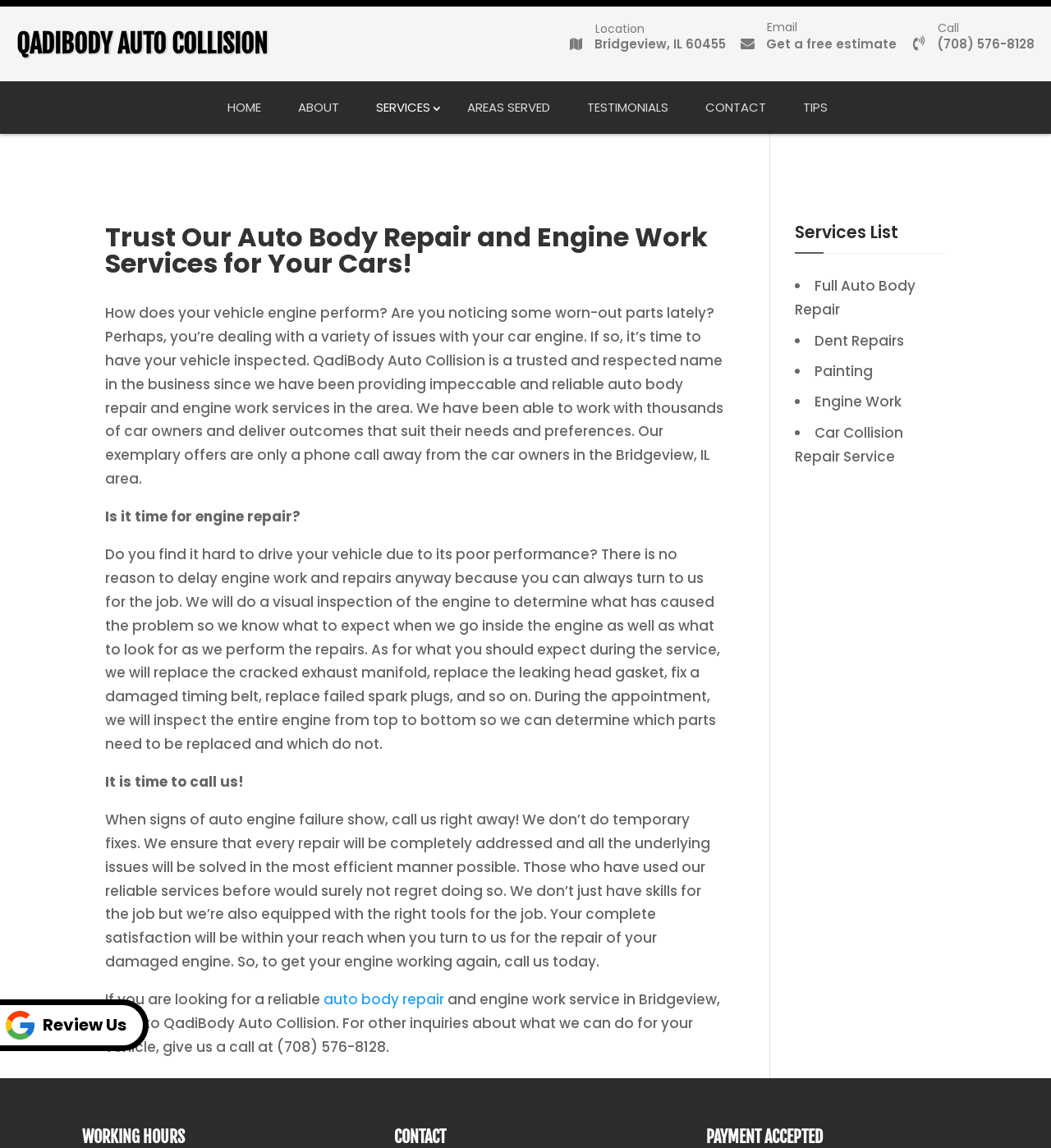What is the location of QadiBody Auto Collision?
Can you provide a detailed and comprehensive answer to the question?

The location is mentioned in the top-right corner of the webpage, and it is also mentioned in the text content of the webpage, specifically in the sentence 'We have been able to work with thousands of car owners and deliver outcomes that suit their needs and preferences in the Bridgeview, IL area.'